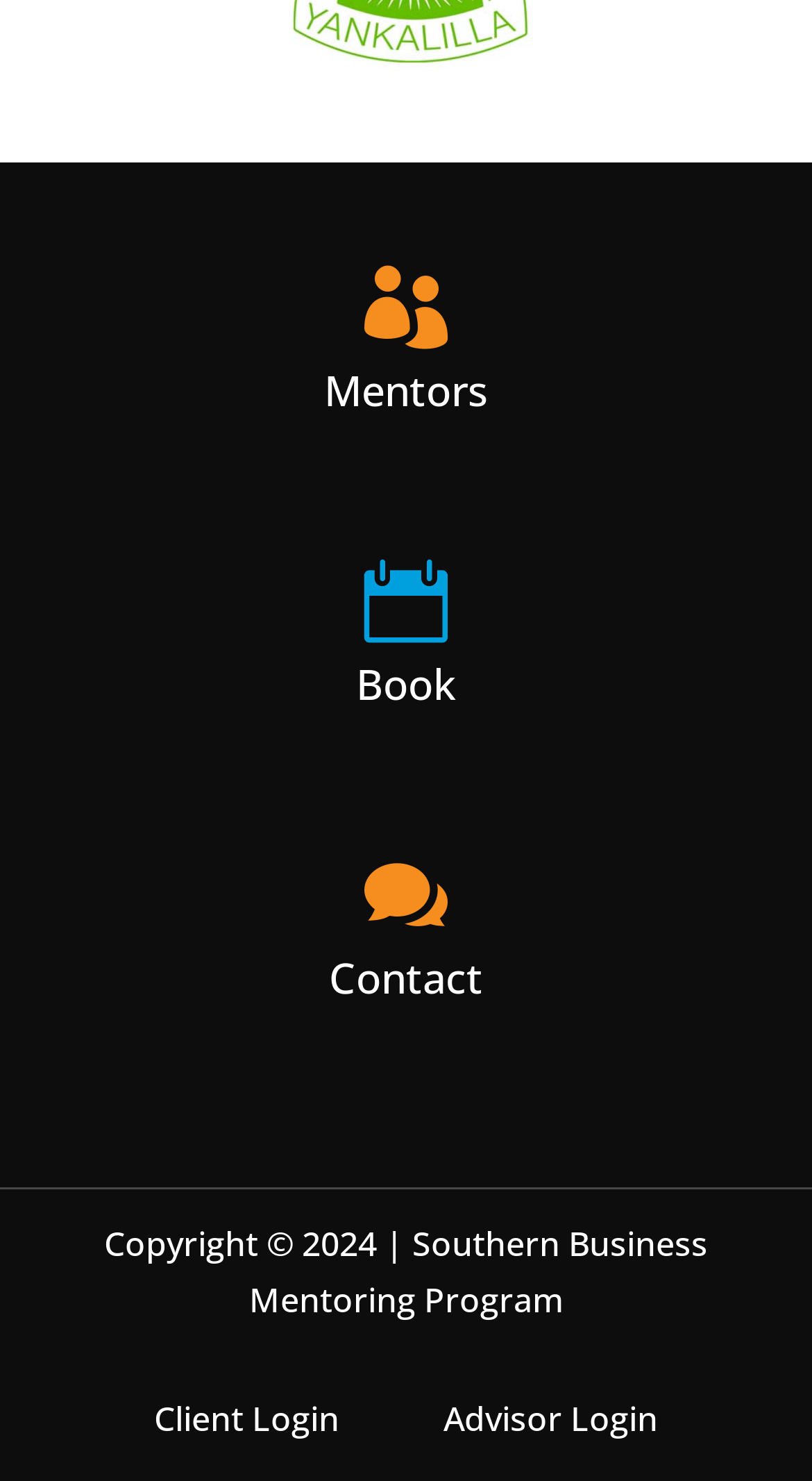What is the symbol on the top-right corner of the webpage?
Offer a detailed and full explanation in response to the question.

The symbol on the top-right corner of the webpage is 'ue08b', which is an icon represented by the Unicode character ue08b.